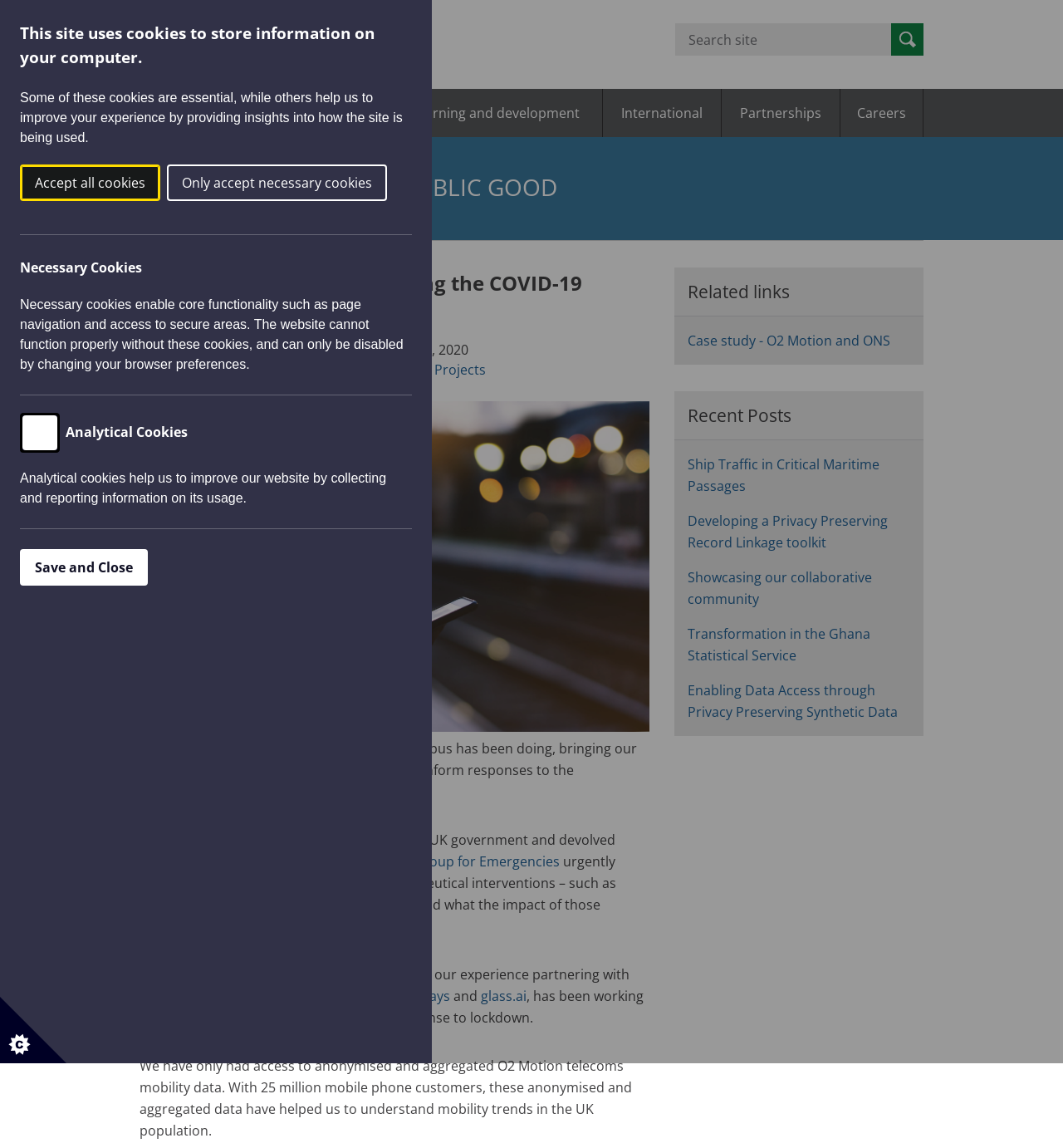Locate the bounding box coordinates of the clickable element to fulfill the following instruction: "View the case study about O2 Motion and ONS". Provide the coordinates as four float numbers between 0 and 1 in the format [left, top, right, bottom].

[0.647, 0.288, 0.838, 0.304]